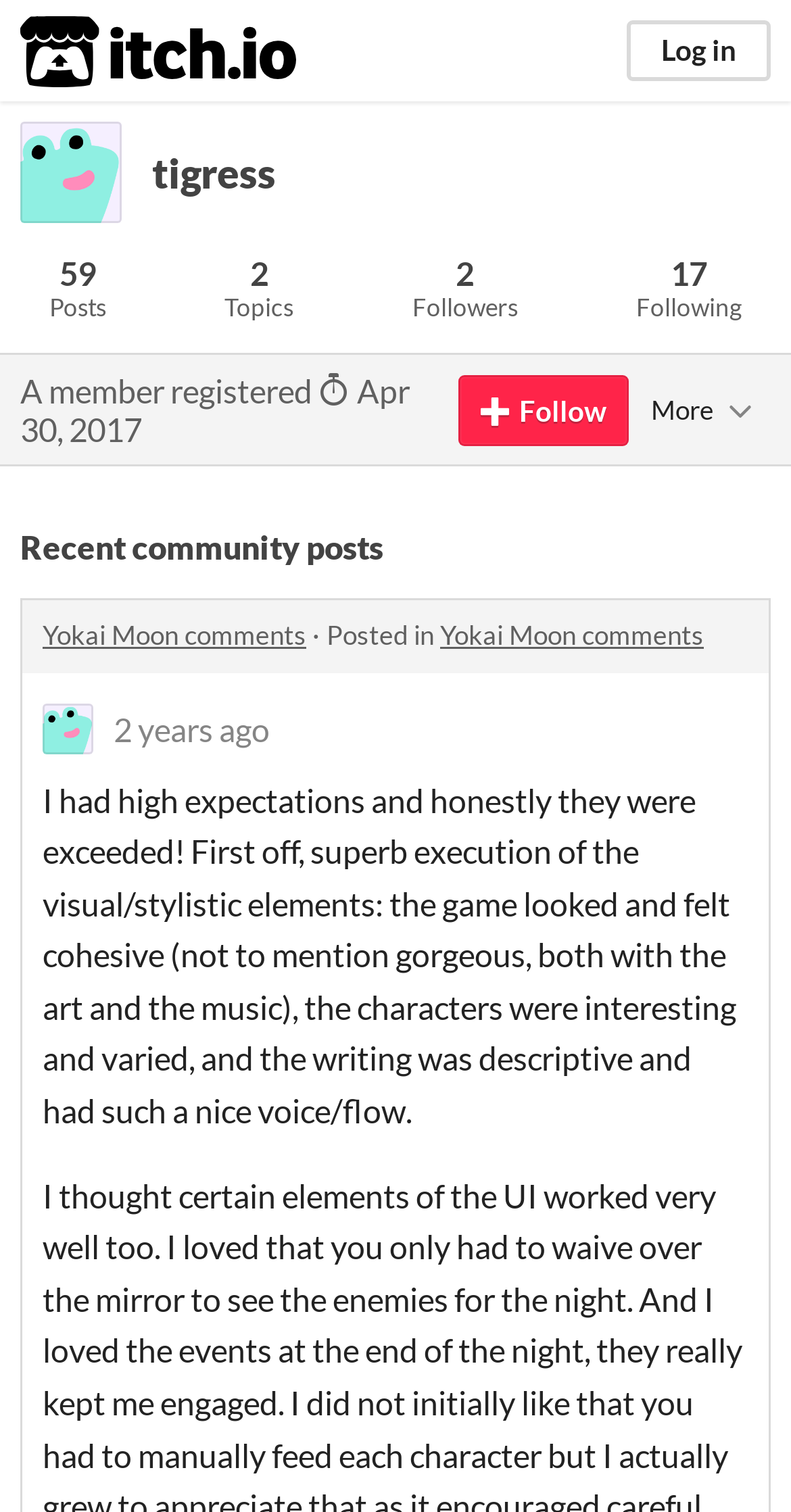Please find the bounding box coordinates of the section that needs to be clicked to achieve this instruction: "More".

[0.808, 0.256, 0.974, 0.286]